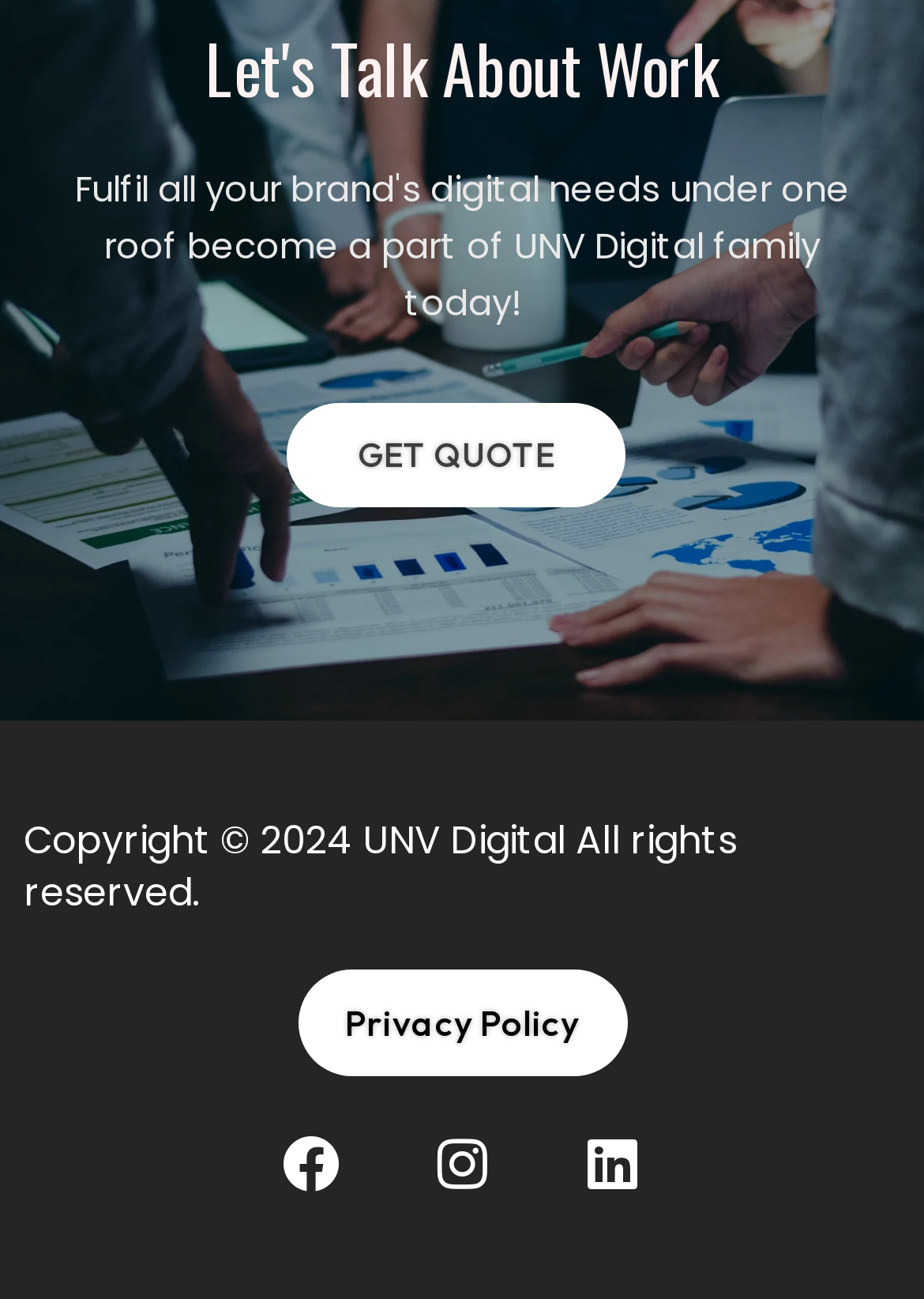Bounding box coordinates are given in the format (top-left x, top-left y, bottom-right x, bottom-right y). All values should be floating point numbers between 0 and 1. Provide the bounding box coordinate for the UI element described as: Facebook

[0.294, 0.865, 0.38, 0.926]